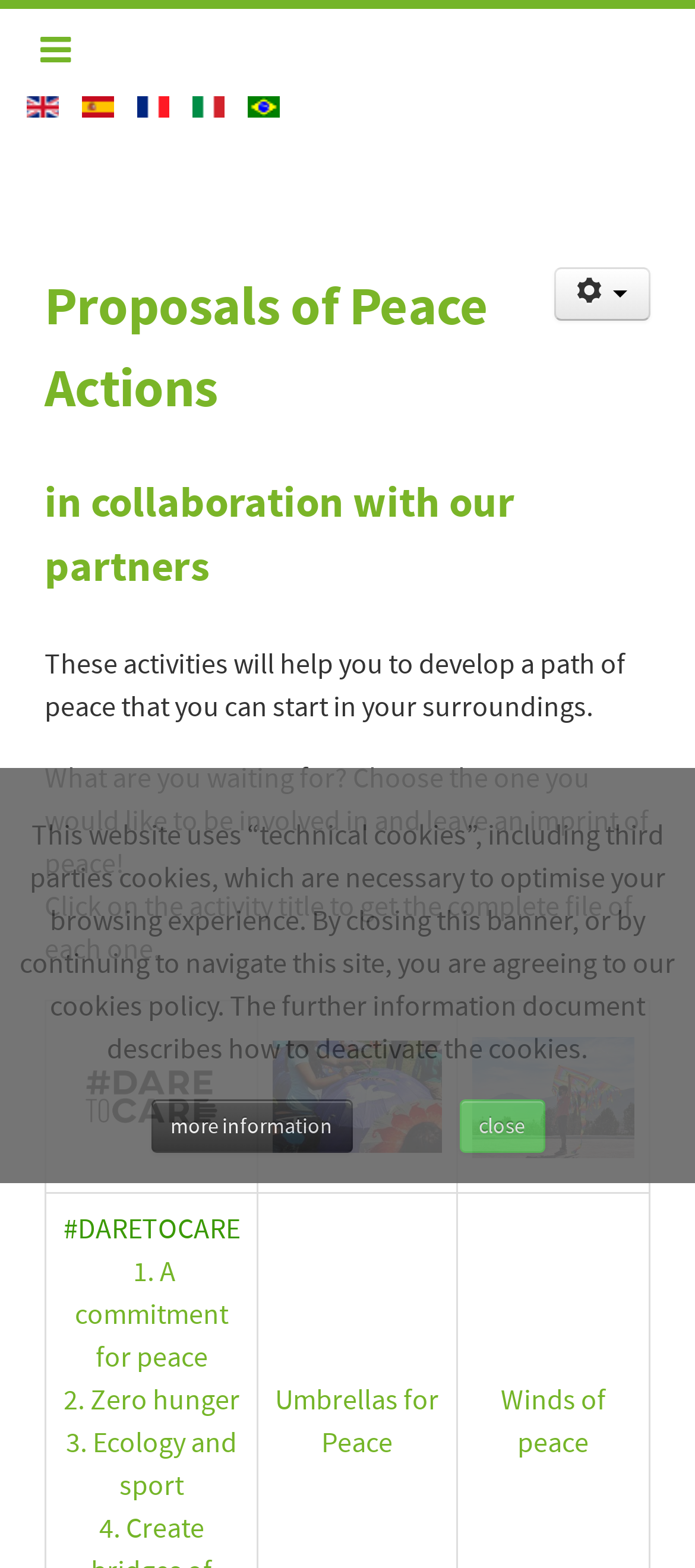What is the theme of the activities?
Give a one-word or short-phrase answer derived from the screenshot.

Peace